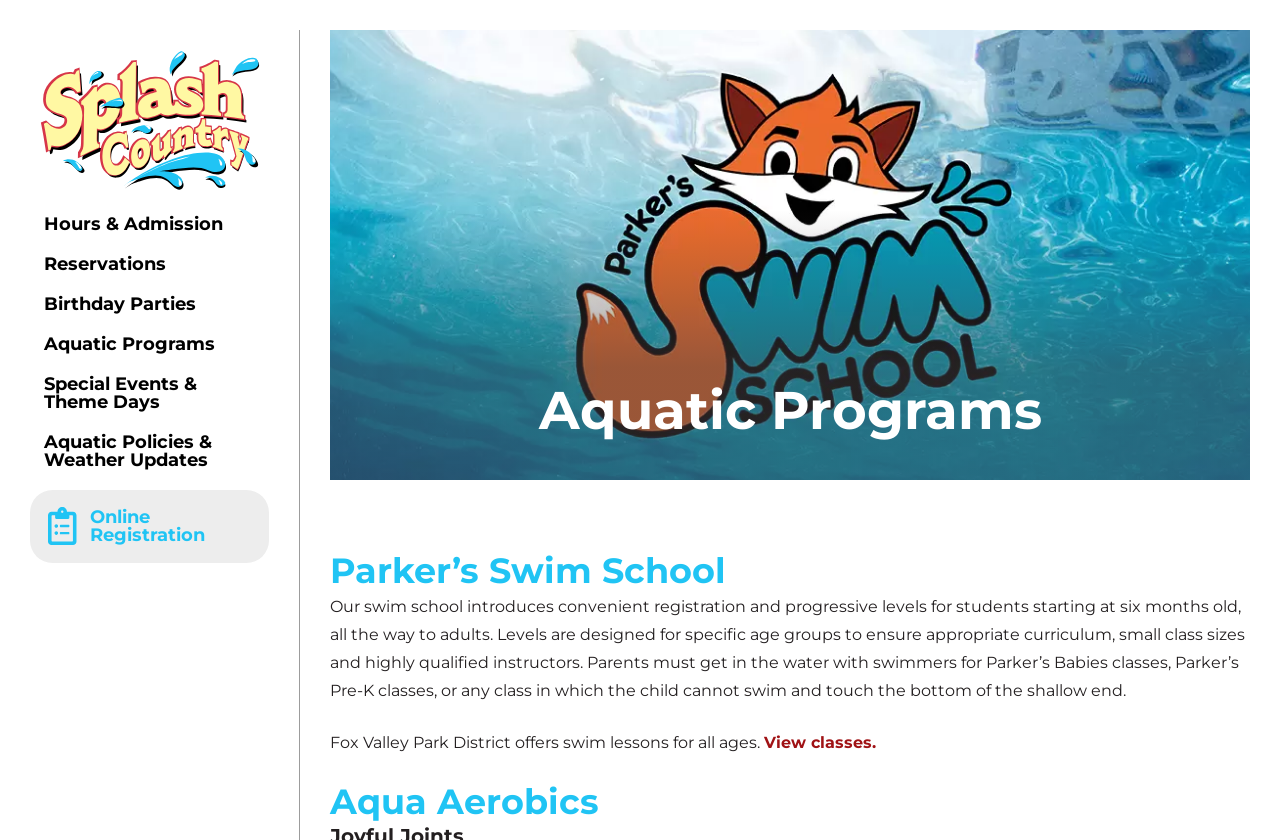Select the bounding box coordinates of the element I need to click to carry out the following instruction: "Read about Reactive Zirconium Chemicals".

None